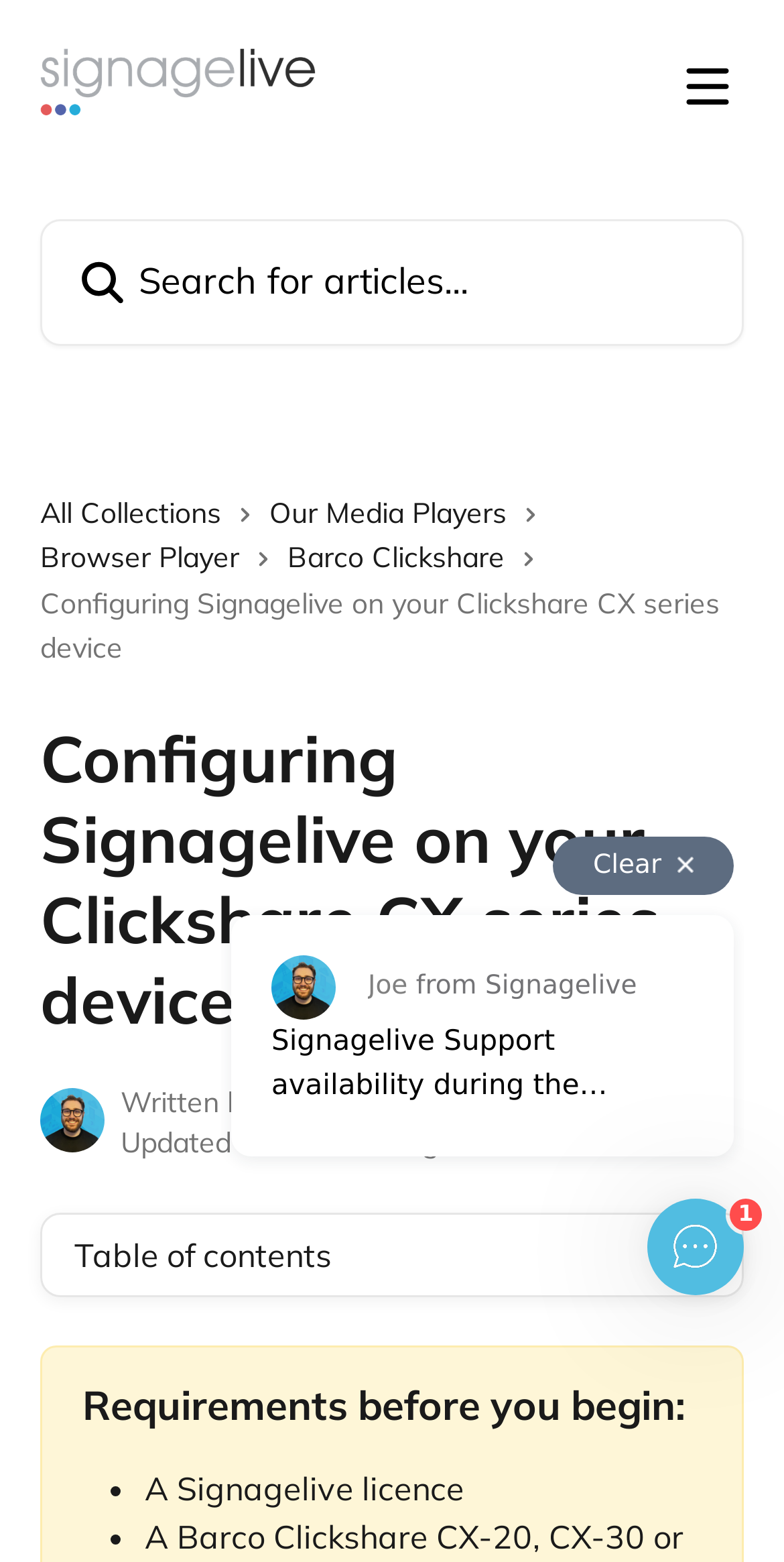How many links are there in the header section?
Refer to the image and offer an in-depth and detailed answer to the question.

The header section contains links to 'Signagelive Help Center', 'All Collections', 'Our Media Players', 'Browser Player', and 'Barco Clickshare', which makes a total of 5 links.